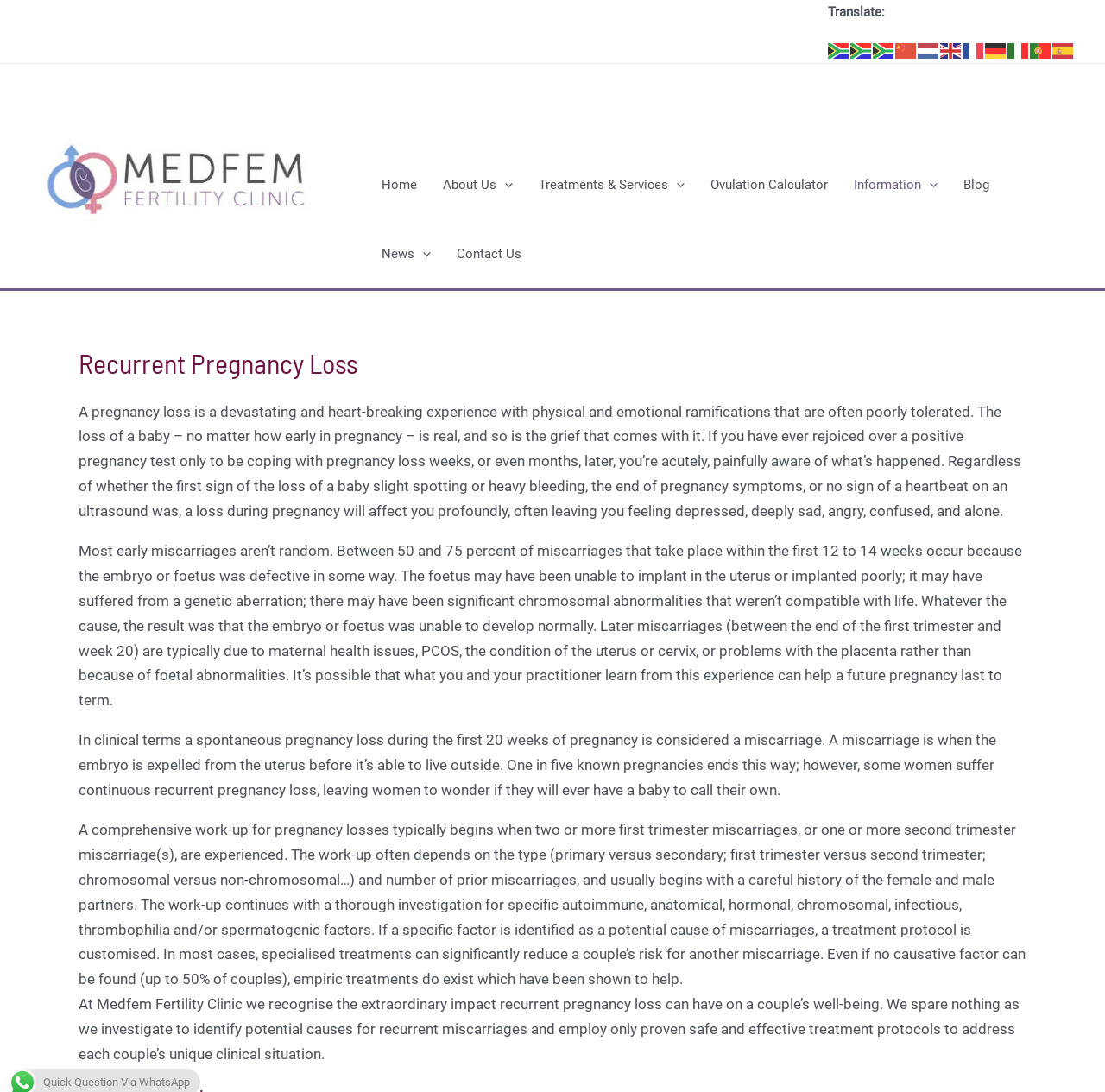Locate the bounding box coordinates of the area you need to click to fulfill this instruction: 'Contact Us via WhatsApp'. The coordinates must be in the form of four float numbers ranging from 0 to 1: [left, top, right, bottom].

[0.039, 0.985, 0.172, 0.997]